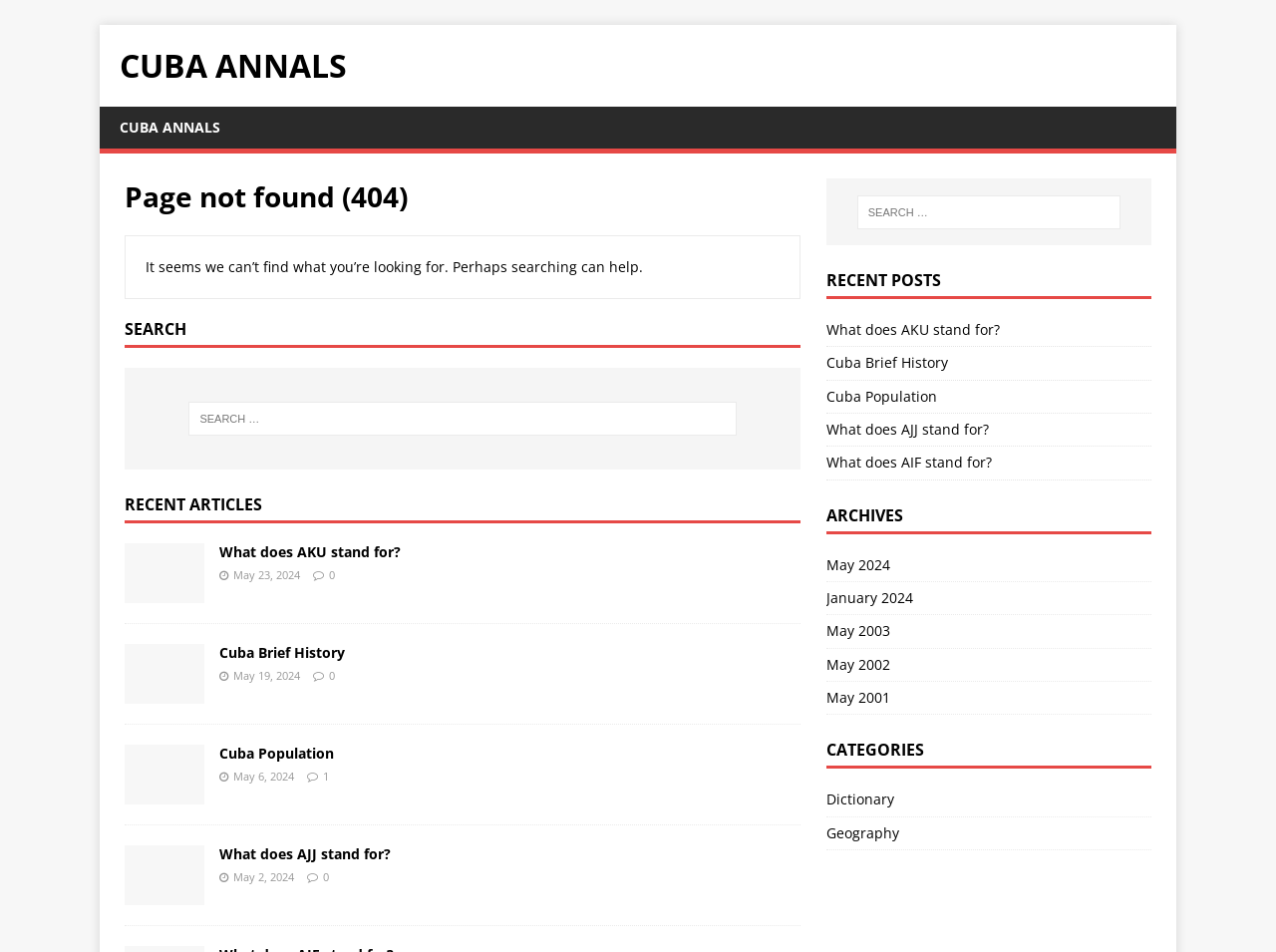Reply to the question with a single word or phrase:
What type of articles are listed on the page?

Recent articles